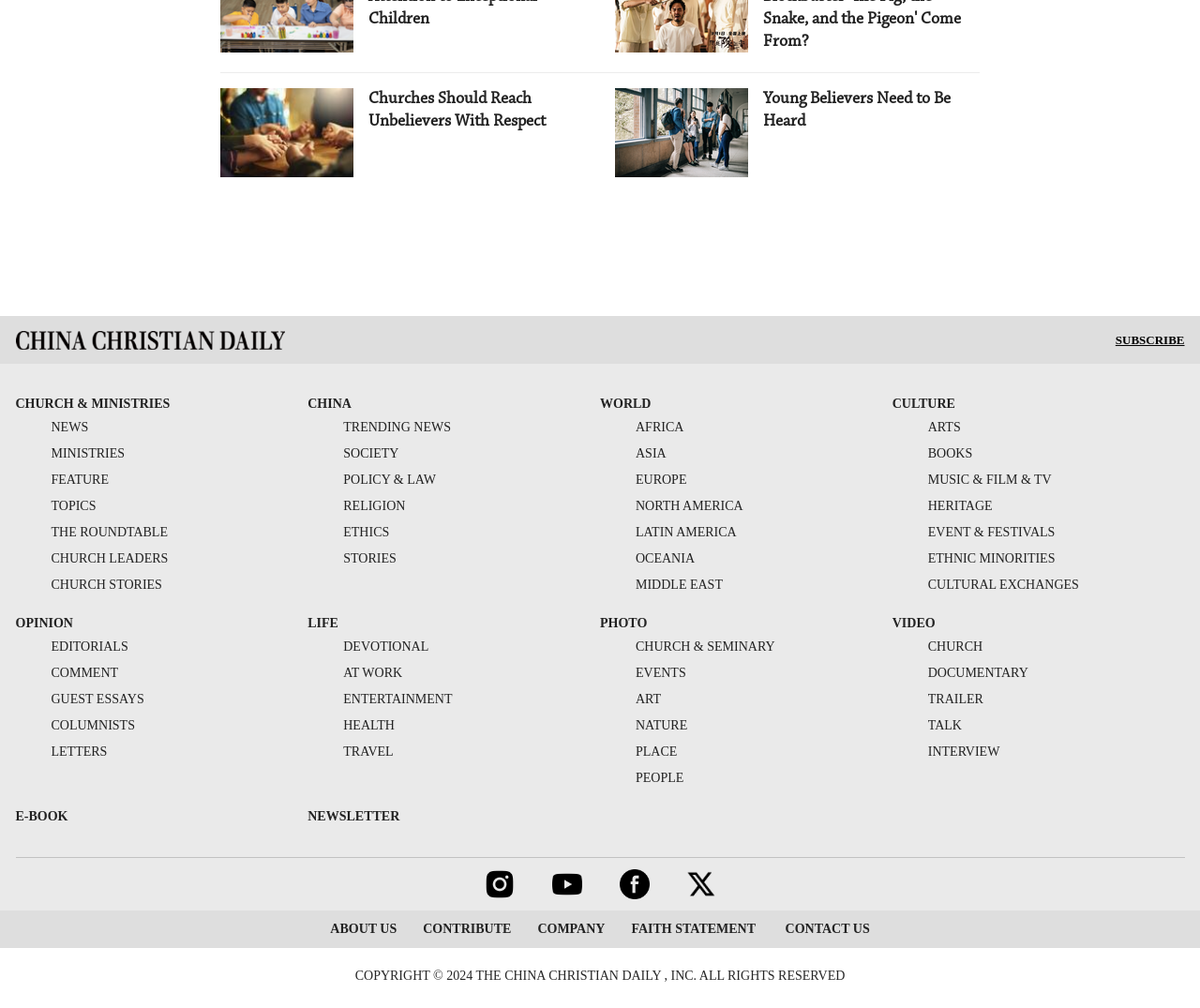What is the location of the logo?
Please give a detailed and elaborate answer to the question based on the image.

I determined the answer by looking at the bounding box coordinates of the logo image, which is [0.013, 0.329, 0.237, 0.347], indicating that it is located at the top left of the webpage.